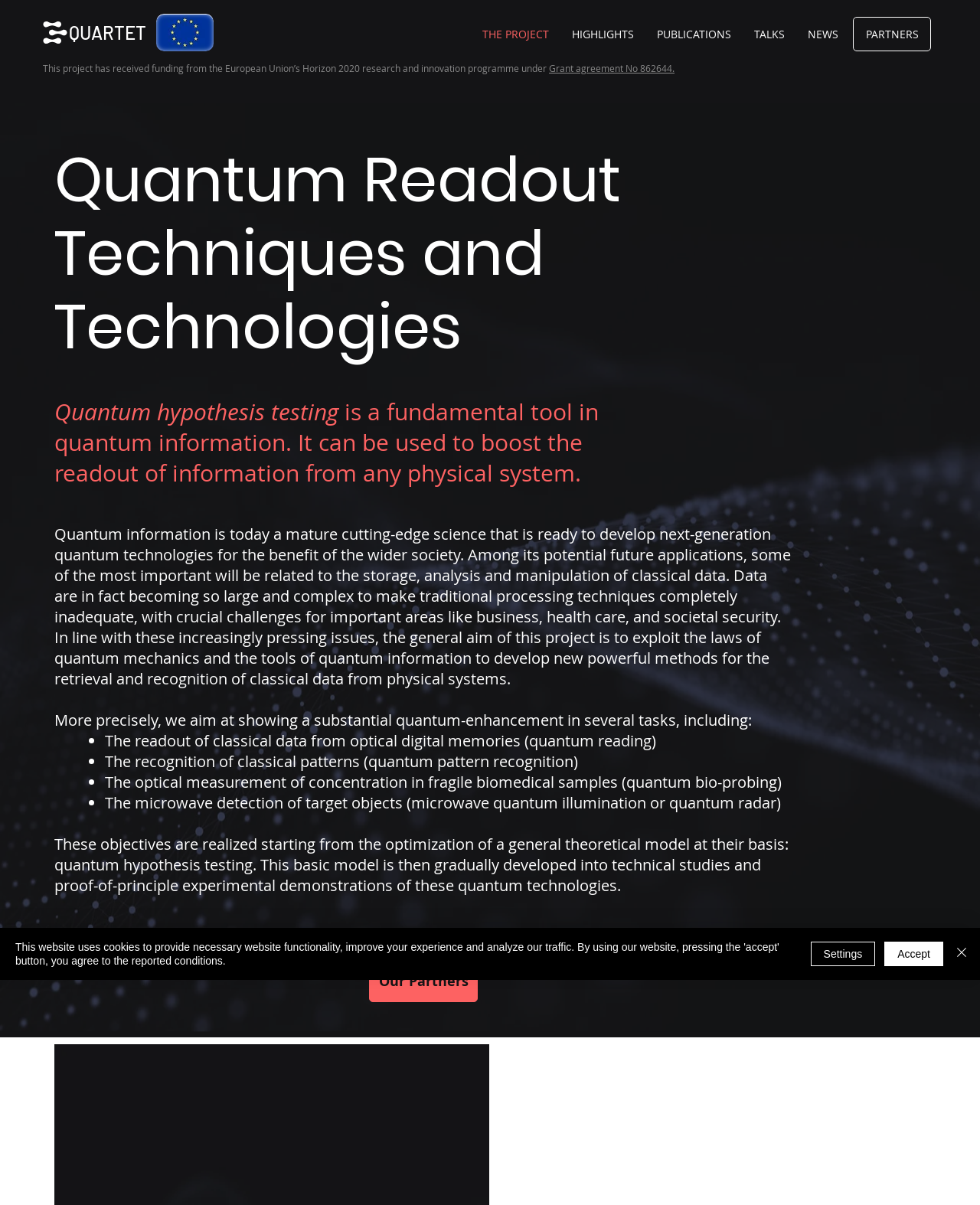Pinpoint the bounding box coordinates of the element you need to click to execute the following instruction: "See our partners". The bounding box should be represented by four float numbers between 0 and 1, in the format [left, top, right, bottom].

[0.87, 0.014, 0.95, 0.043]